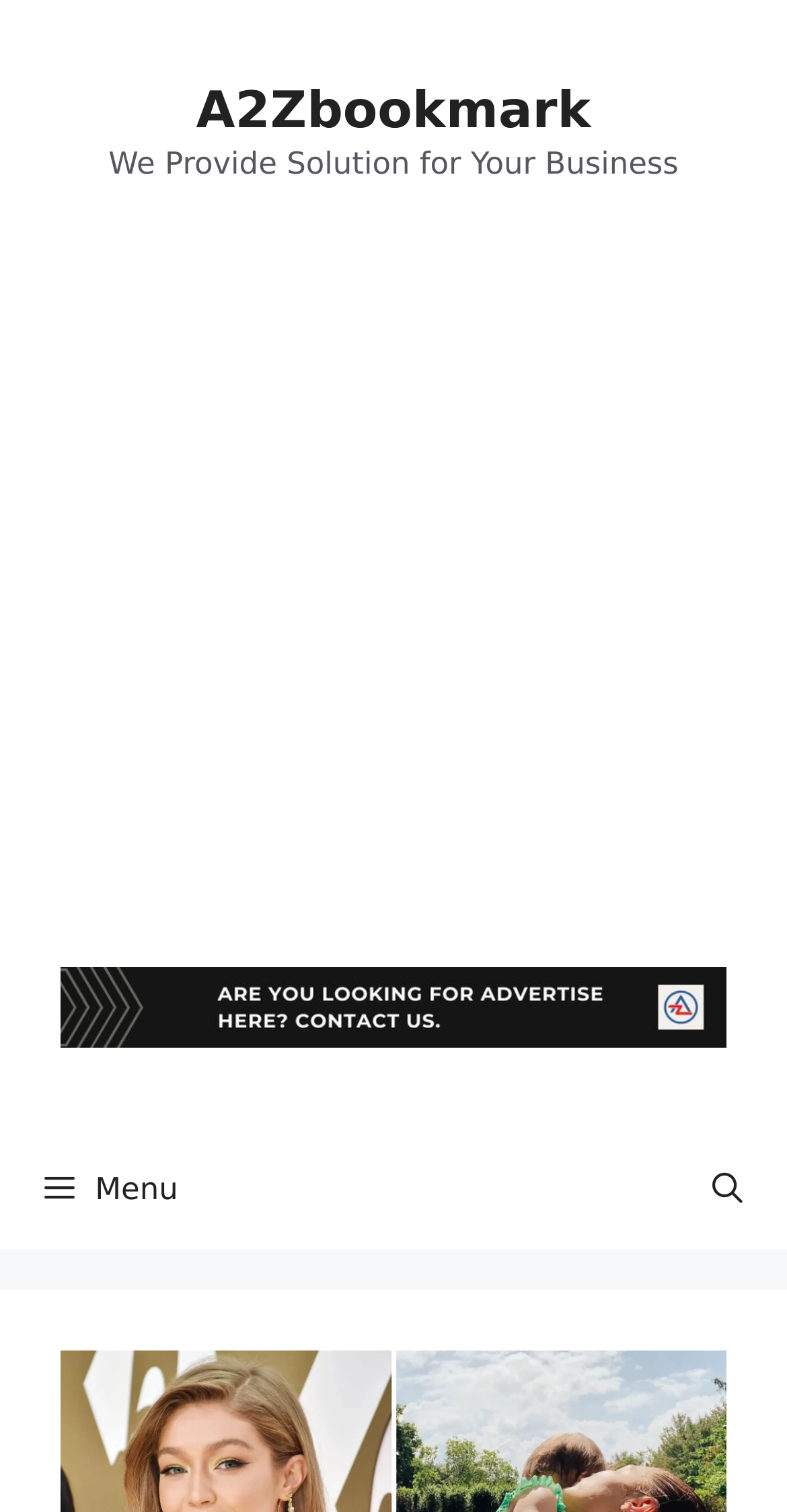What is the type of content on the webpage?
Please give a detailed and thorough answer to the question, covering all relevant points.

The webpage is about Gigi Hadid's daughter, Khai, celebrating a major milestone, which suggests that the webpage contains celebrity news or entertainment-related content.